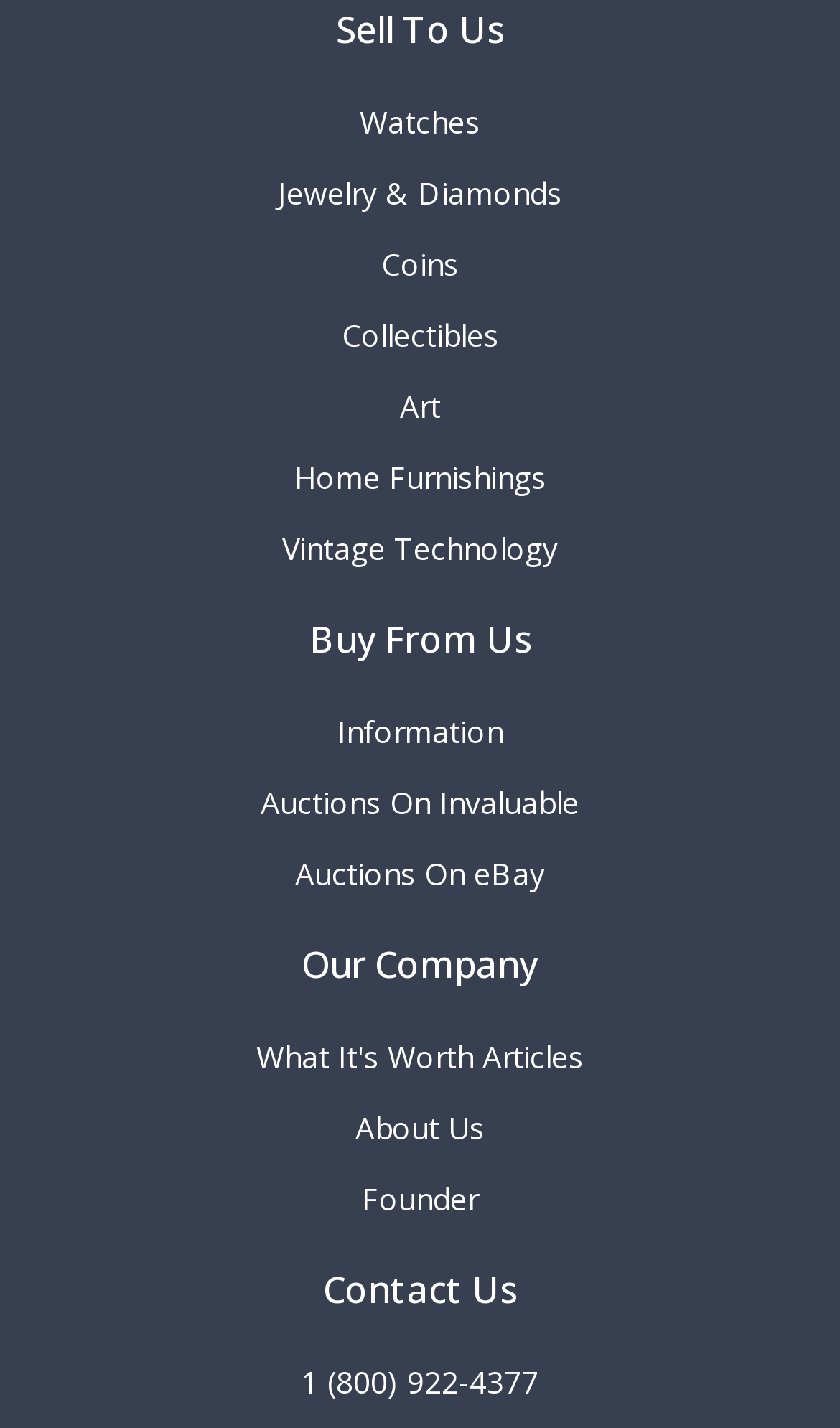Bounding box coordinates should be in the format (top-left x, top-left y, bottom-right x, bottom-right y) and all values should be floating point numbers between 0 and 1. Determine the bounding box coordinate for the UI element described as: 1 (800) 922-4377

[0.359, 0.958, 0.641, 0.979]